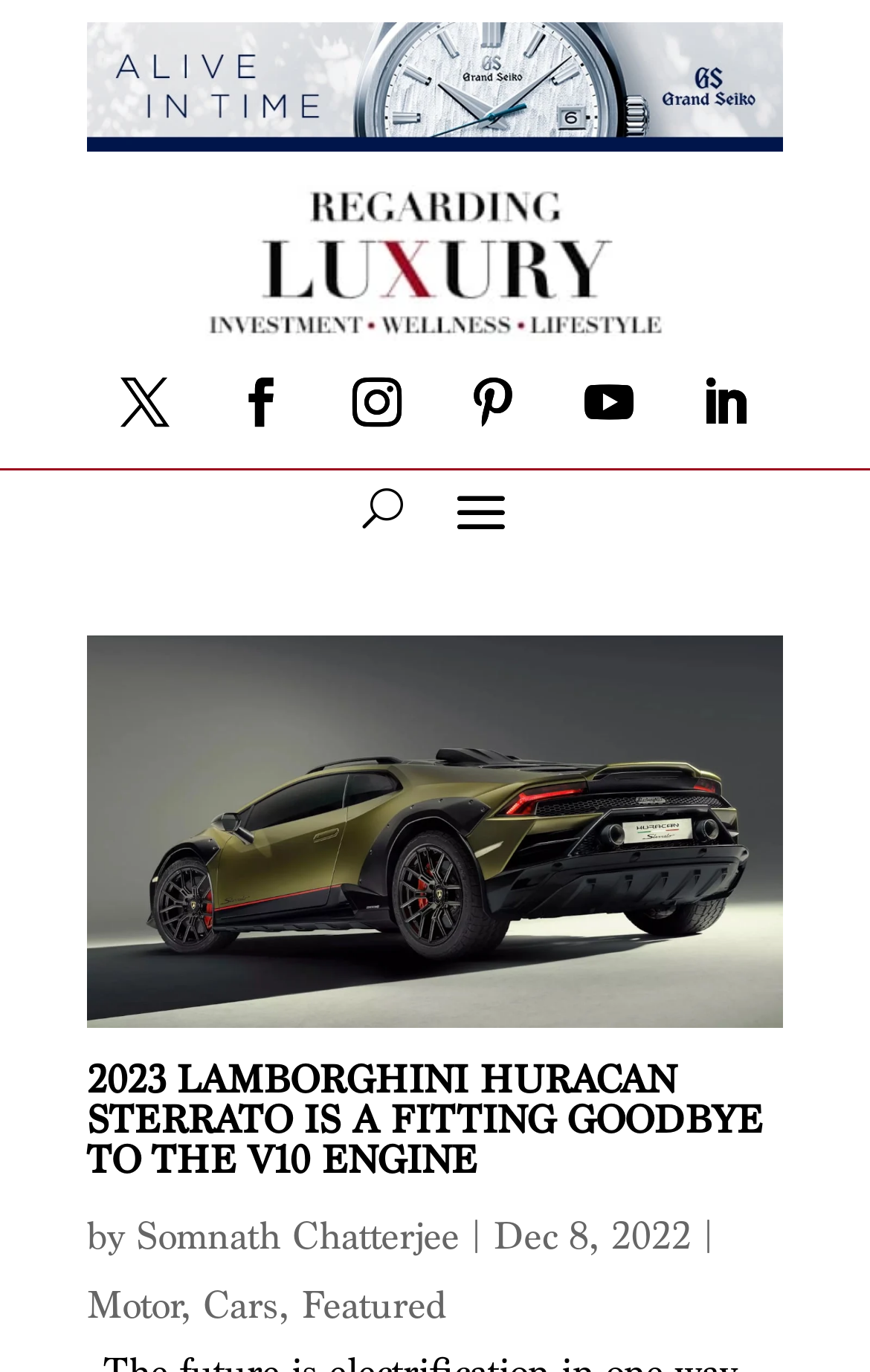Determine the bounding box coordinates of the clickable area required to perform the following instruction: "Explore Cars section". The coordinates should be represented as four float numbers between 0 and 1: [left, top, right, bottom].

[0.233, 0.934, 0.321, 0.968]